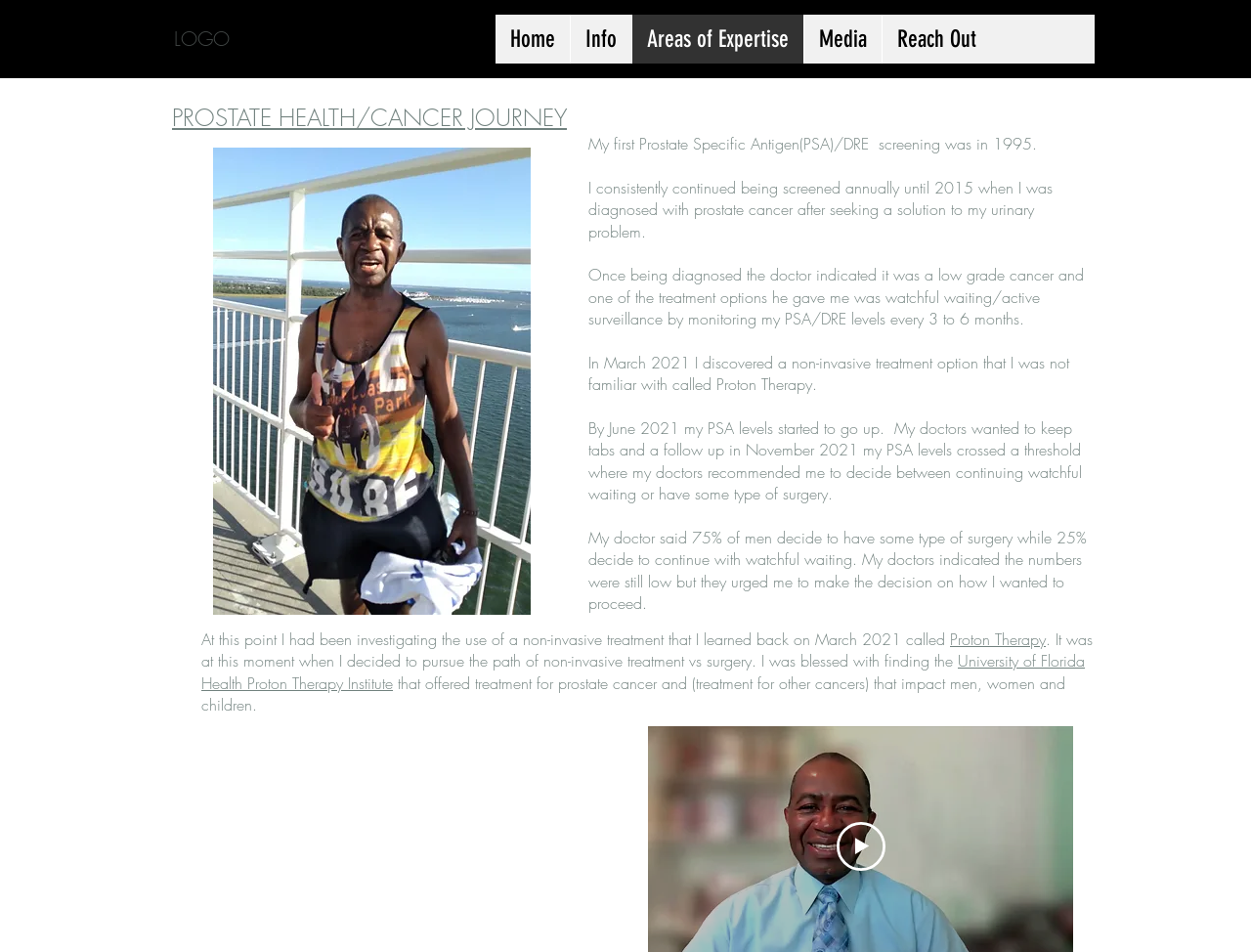Based on what you see in the screenshot, provide a thorough answer to this question: What is the purpose of the 'Play video' button?

The 'Play video' button is likely intended to play a video related to the author's story or the treatment option they chose, providing additional information or context to the reader.